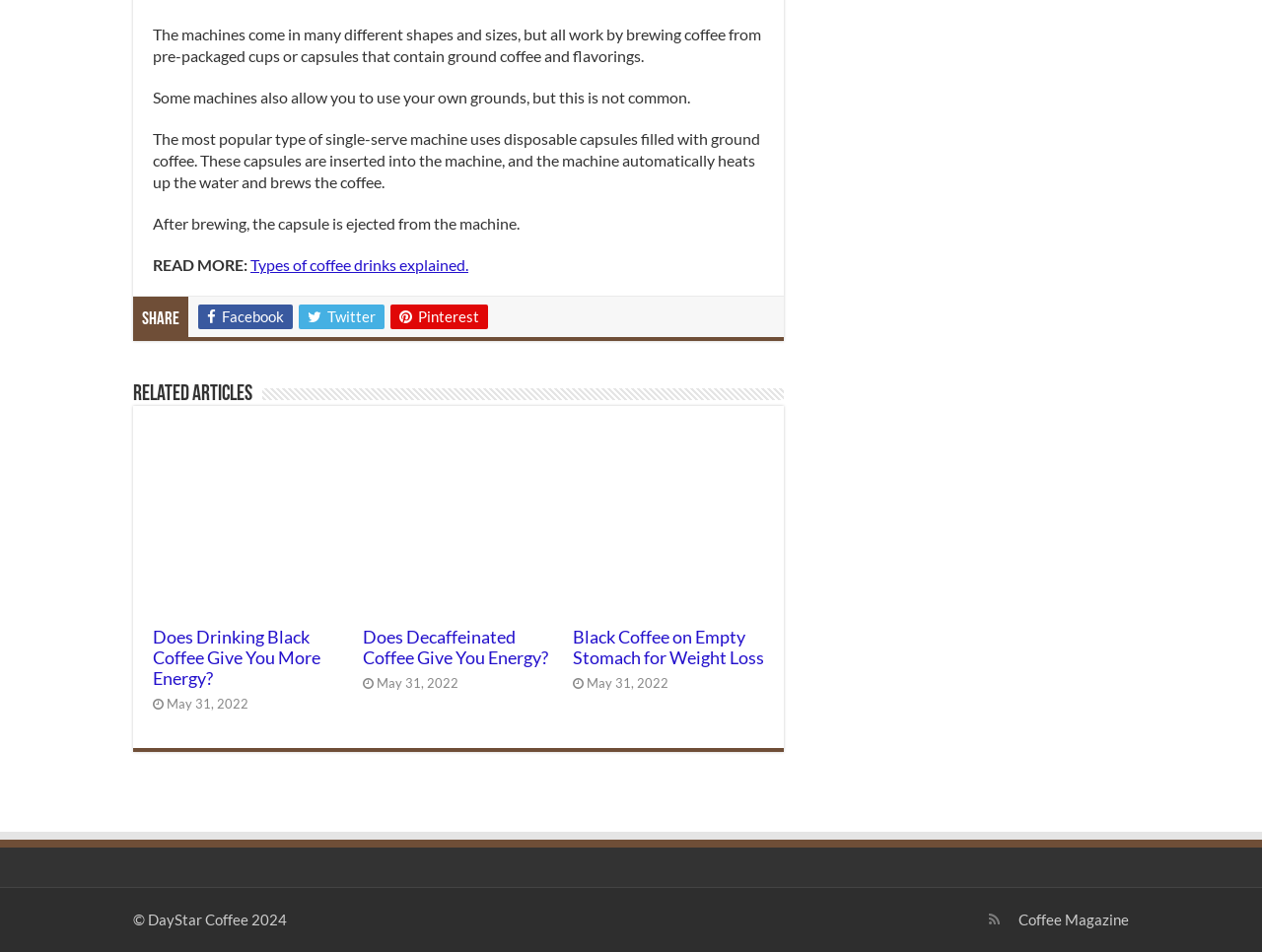Provide a one-word or short-phrase answer to the question:
What is the topic of the article 'Black Coffee on Empty Stomach for Weight Loss'?

Weight loss